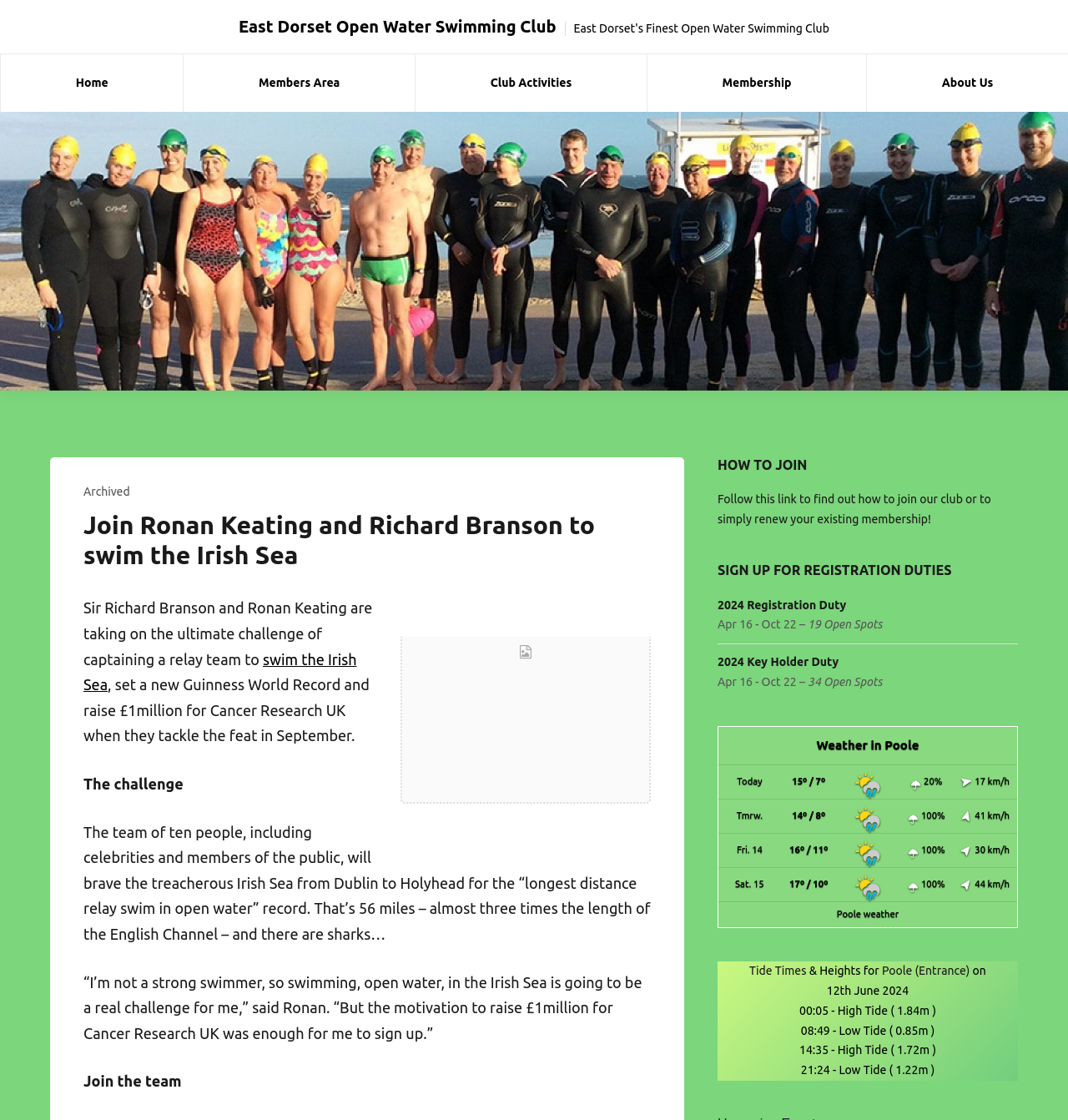Offer a comprehensive description of the webpage’s content and structure.

This webpage is about the East Dorset Open Water Swimming Club, with a focus on a charity event where Sir Richard Branson and Ronan Keating will swim the Irish Sea to raise £1 million for Cancer Research UK. 

At the top of the page, there is a navigation menu with links to different sections of the website, including "Home", "Members Area", "Club Hoodies", and more. Below the navigation menu, there is a large image that spans the entire width of the page.

The main content of the page is divided into several sections. The first section is an introduction to the charity event, with a heading that reads "Join Ronan Keating and Richard Branson to swim the Irish Sea". This section includes a brief description of the event, with links to learn more and to join the team.

Below the introduction, there are two columns of text. The left column includes a series of links to different pages on the website, including "Club Activities", "Membership", and "About Us". The right column includes a longer article about the charity event, with quotes from Ronan Keating and details about the challenge.

Further down the page, there are sections on "How to Join" and "Sign up for Registration Duties", with links to relevant pages and information on upcoming events. The page also includes a weather forecast for Poole, with current and future weather conditions.

Throughout the page, there are several images, including a cropped image of the start of the 2018 season, an image of Ronan Keating, and several icons for the weather forecast.